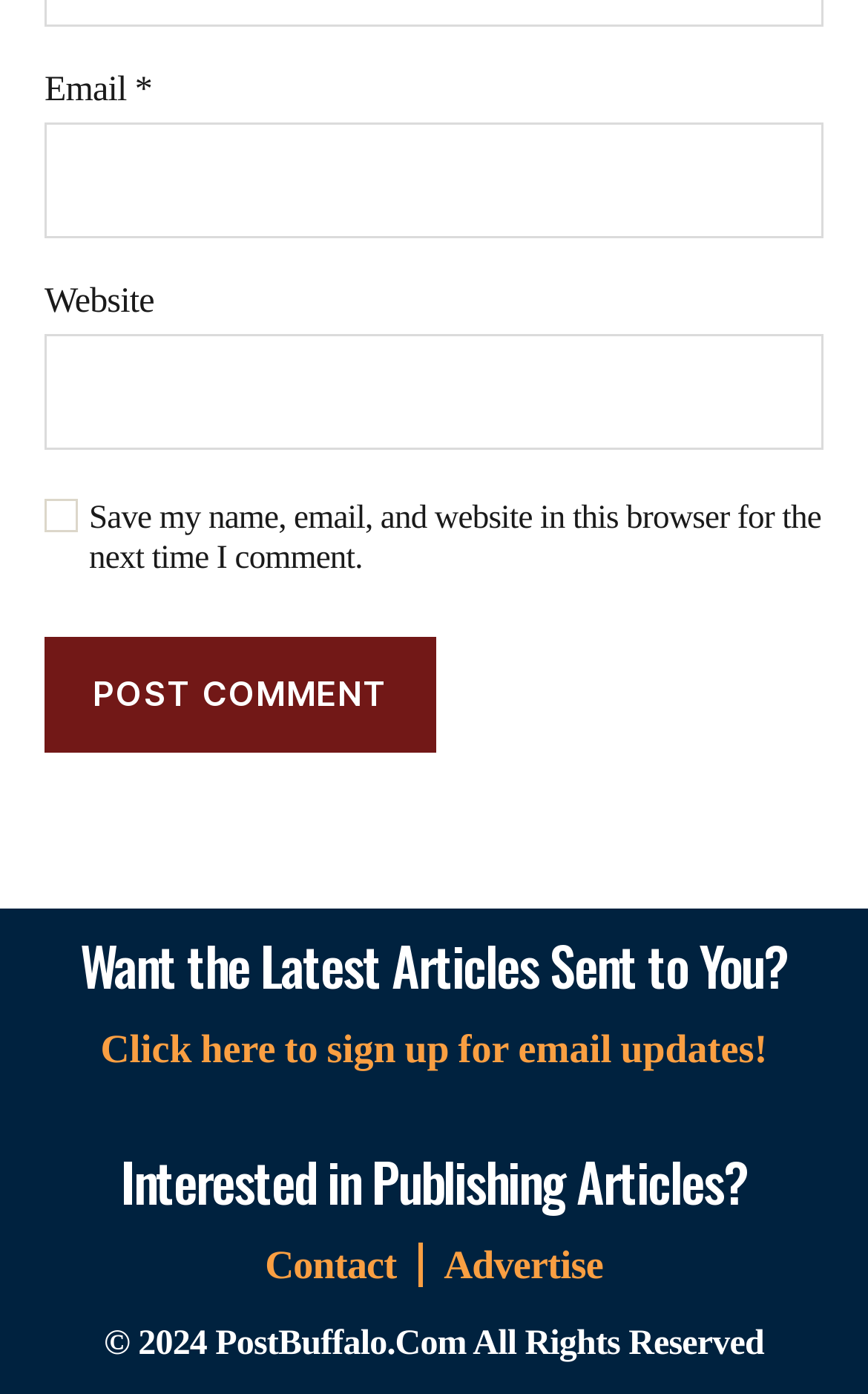Locate the bounding box coordinates of the region to be clicked to comply with the following instruction: "Save login information". The coordinates must be four float numbers between 0 and 1, in the form [left, top, right, bottom].

[0.051, 0.357, 0.09, 0.381]